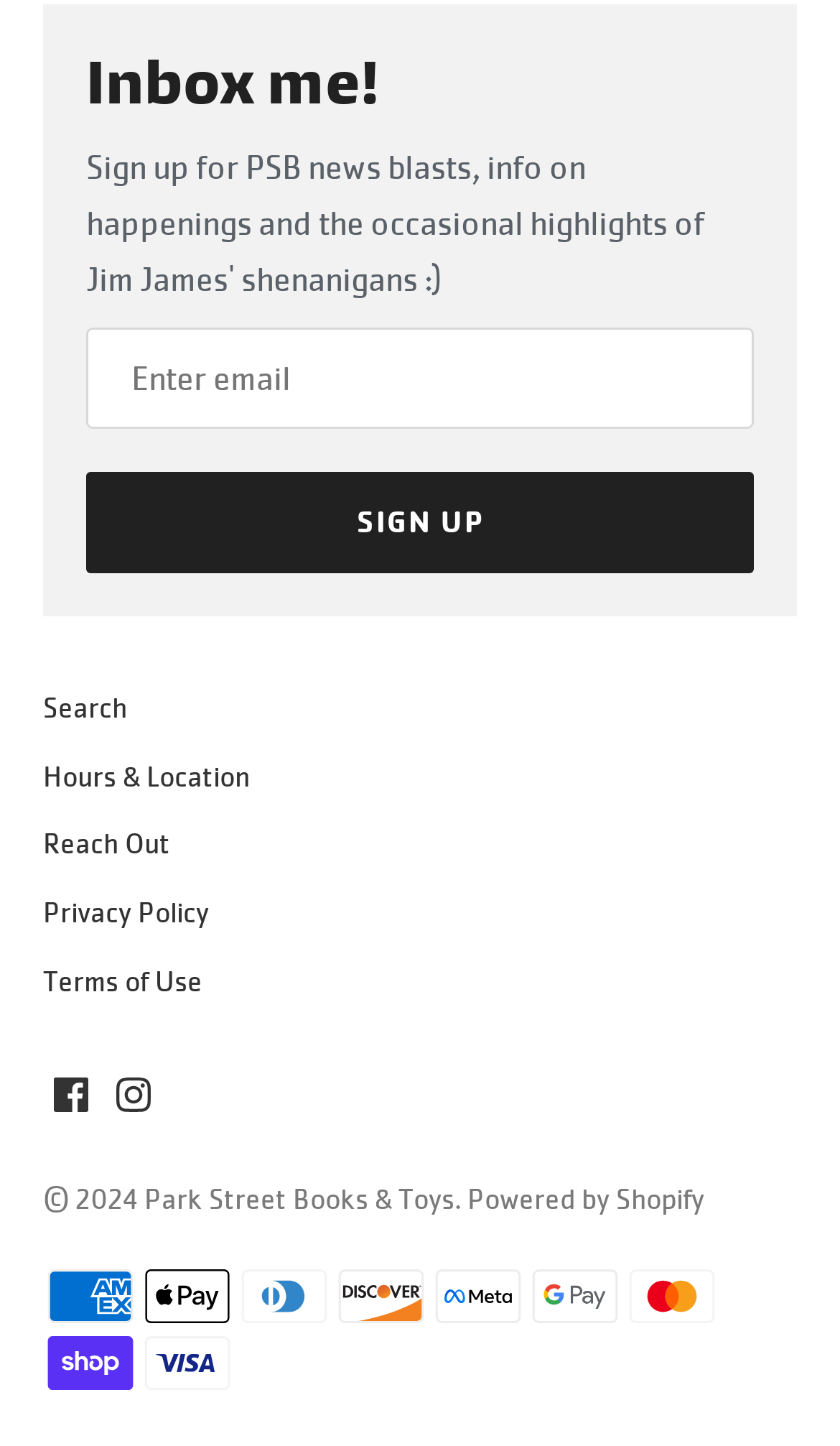What is the text of the heading at the top?
Refer to the image and give a detailed response to the question.

The heading at the top of the webpage has the text 'Inbox me!' which is indicated by the UI element with the bounding box coordinates [0.103, 0.033, 0.897, 0.083] and the type 'heading'.